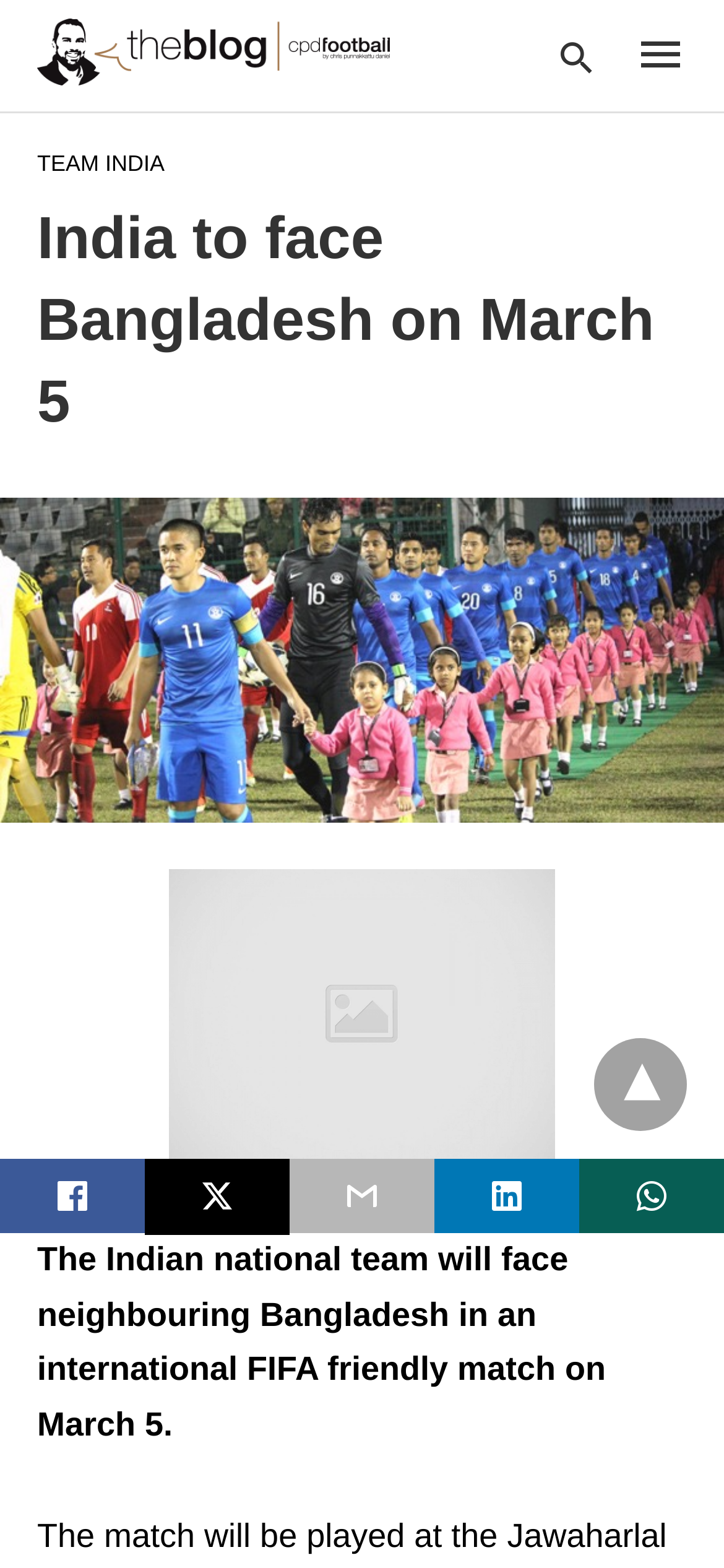Carefully examine the image and provide an in-depth answer to the question: What is the format of the match?

The format of the match can be found in the text 'The Indian national team will face neighbouring Bangladesh in an international FIFA friendly match on March 5.', which indicates that the match is a FIFA friendly match.